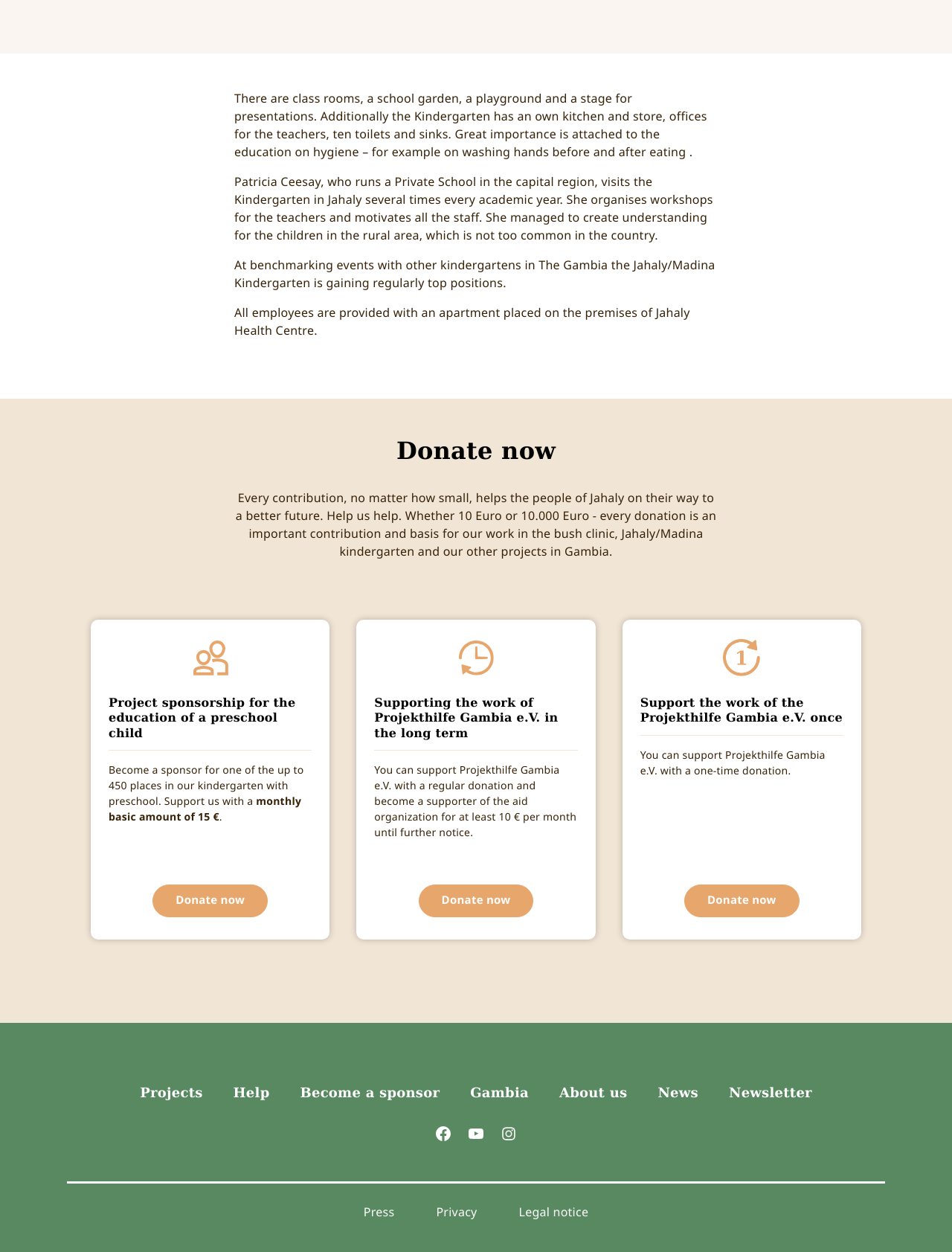What is the location of the apartments provided to employees?
Based on the visual, give a brief answer using one word or a short phrase.

On the premises of Jahaly Health Centre